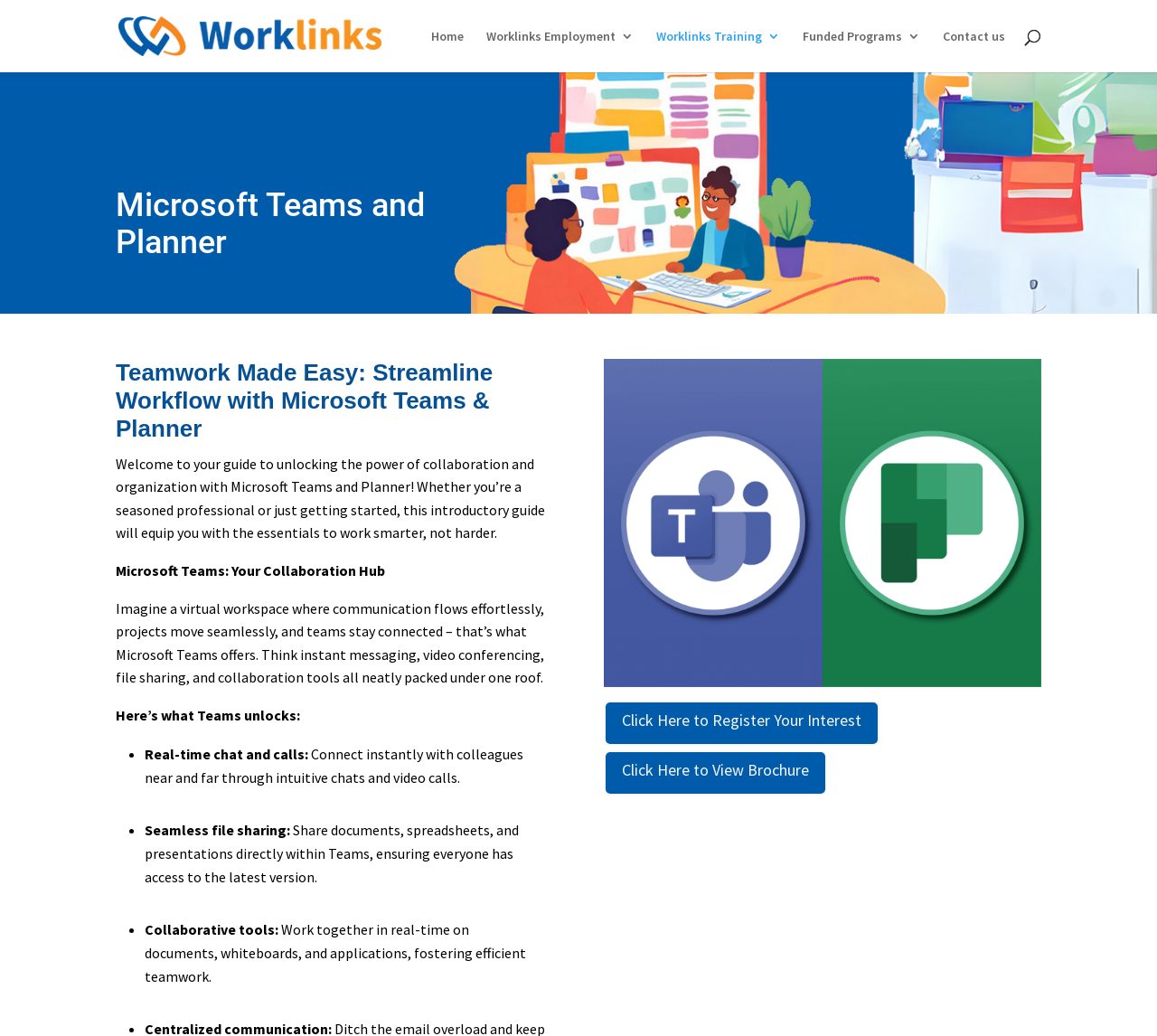Determine the bounding box coordinates of the clickable element necessary to fulfill the instruction: "View Worklinks Training 3". Provide the coordinates as four float numbers within the 0 to 1 range, i.e., [left, top, right, bottom].

[0.567, 0.029, 0.674, 0.07]